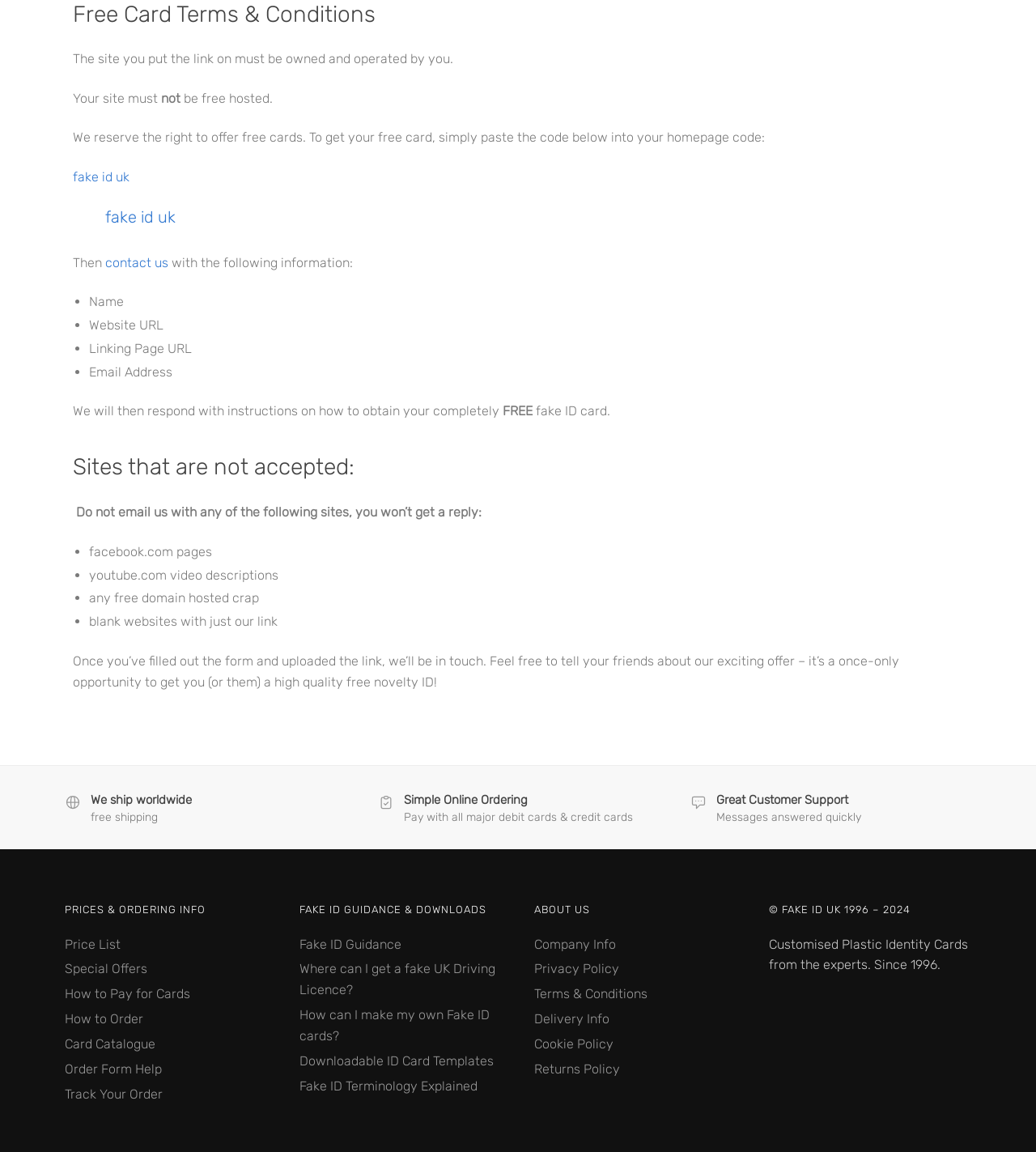What is the company's shipping policy?
Give a thorough and detailed response to the question.

The webpage mentions that the company ships worldwide, which is indicated by the text 'We ship worldwide'